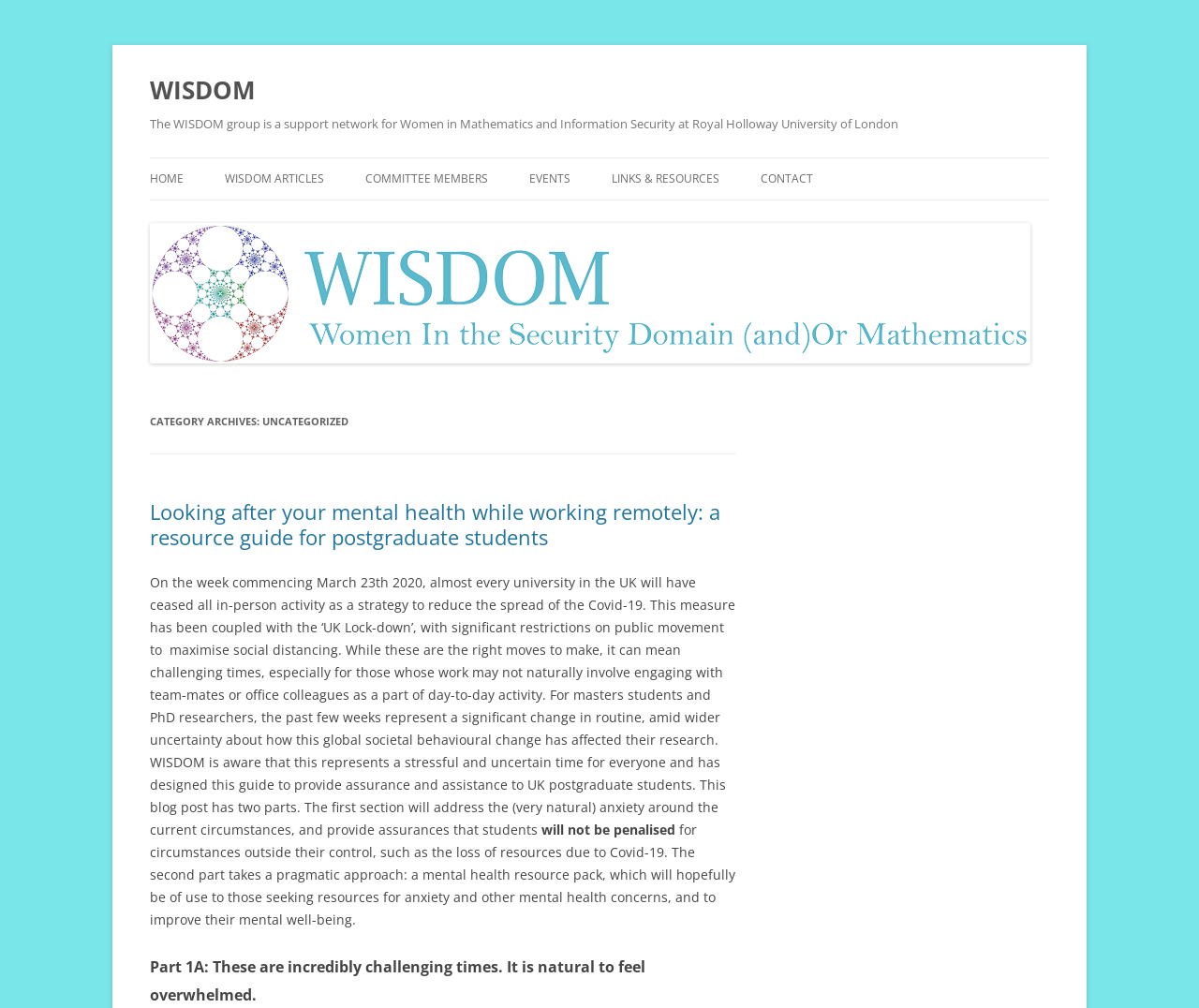Please find the bounding box coordinates of the element's region to be clicked to carry out this instruction: "Read about Looking after your mental health while working remotely".

[0.125, 0.494, 0.601, 0.546]